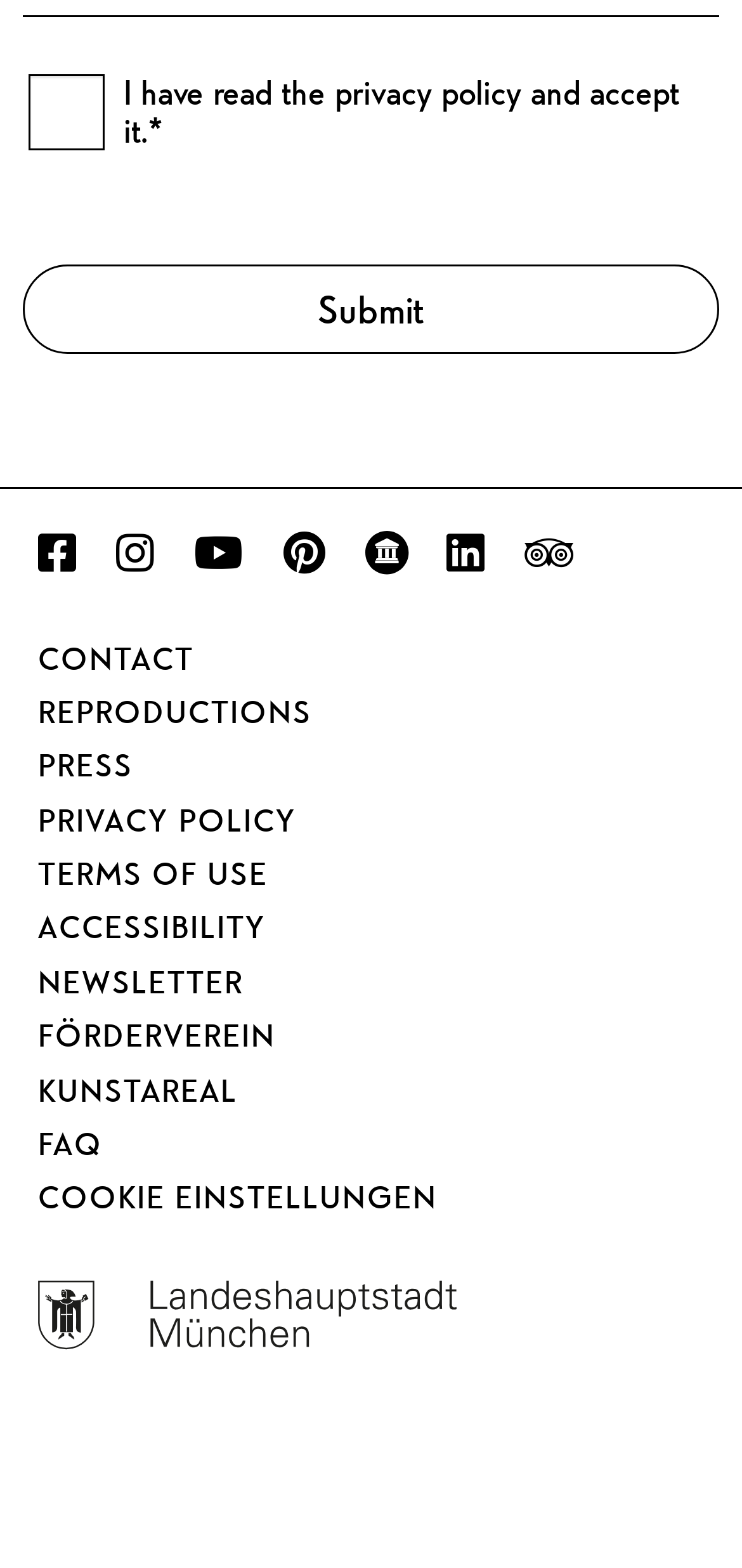Identify the bounding box for the UI element described as: "Cookie Einstellungen". The coordinates should be four float numbers between 0 and 1, i.e., [left, top, right, bottom].

[0.051, 0.753, 0.59, 0.775]